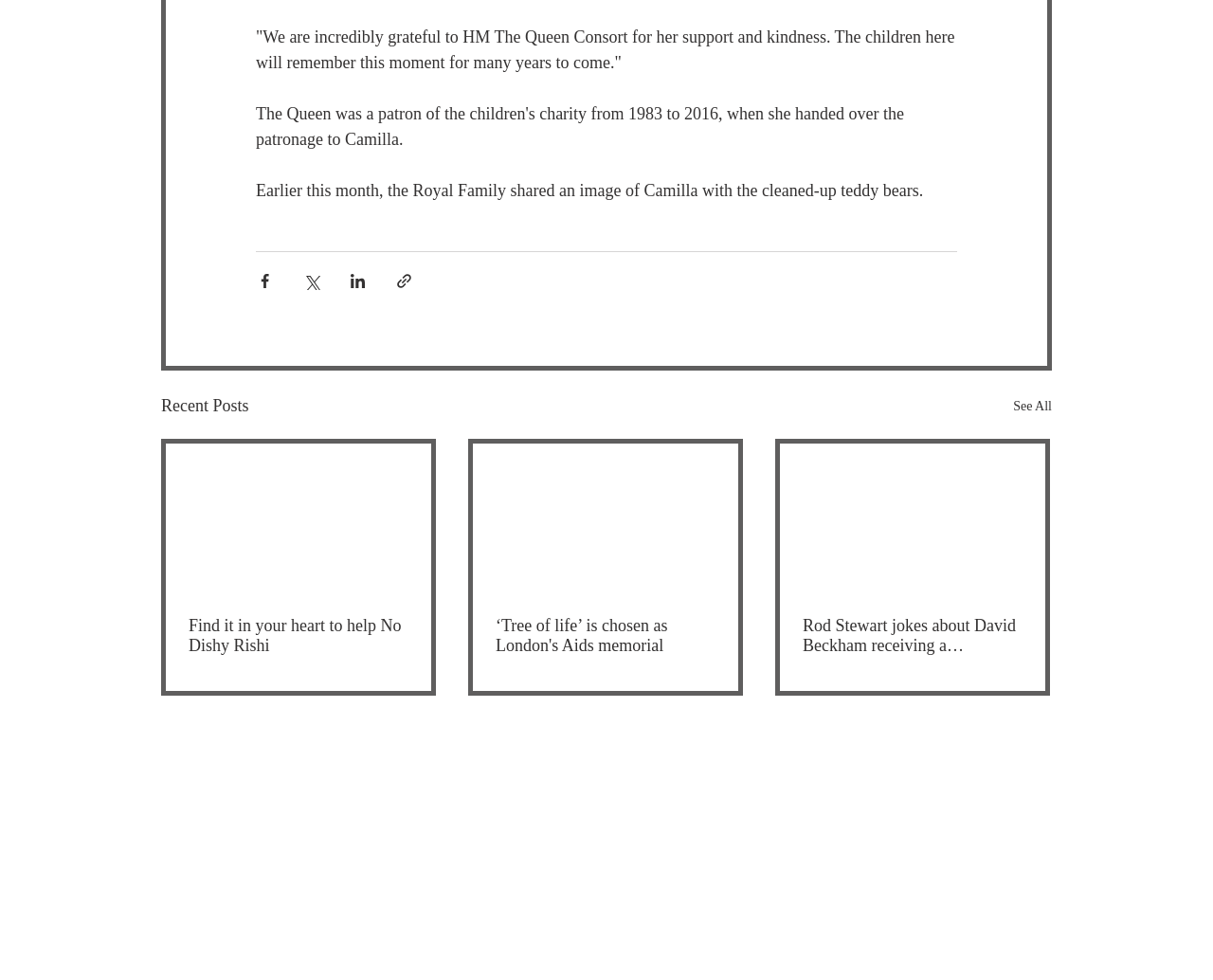What is the Queen Consort grateful for?
Give a single word or phrase answer based on the content of the image.

support and kindness